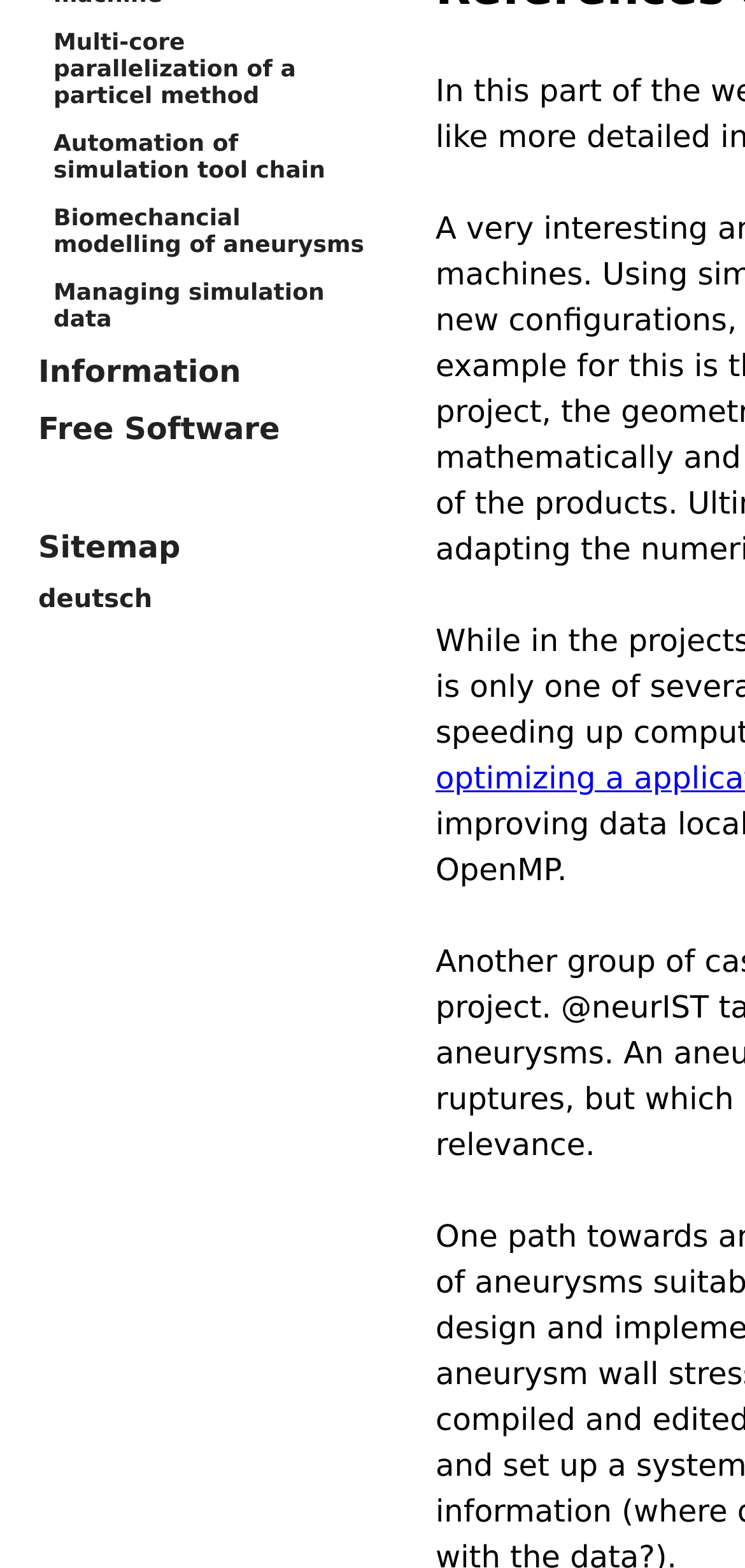Using the element description provided, determine the bounding box coordinates in the format (top-left x, top-left y, bottom-right x, bottom-right y). Ensure that all values are floating point numbers between 0 and 1. Element description: Biomechancial modelling of aneurysms

[0.021, 0.122, 0.503, 0.169]